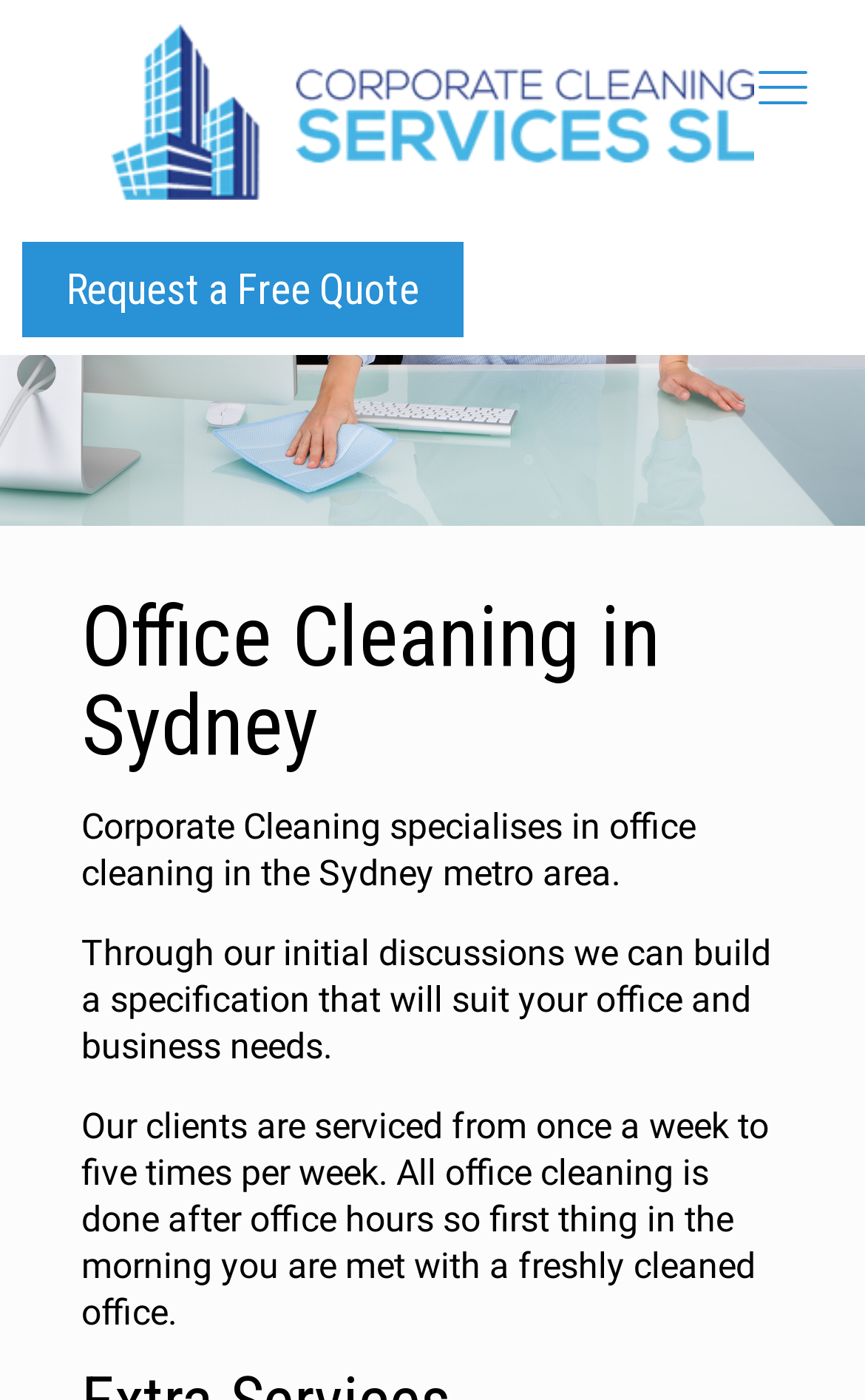Your task is to extract the text of the main heading from the webpage.

Office Cleaning in Sydney